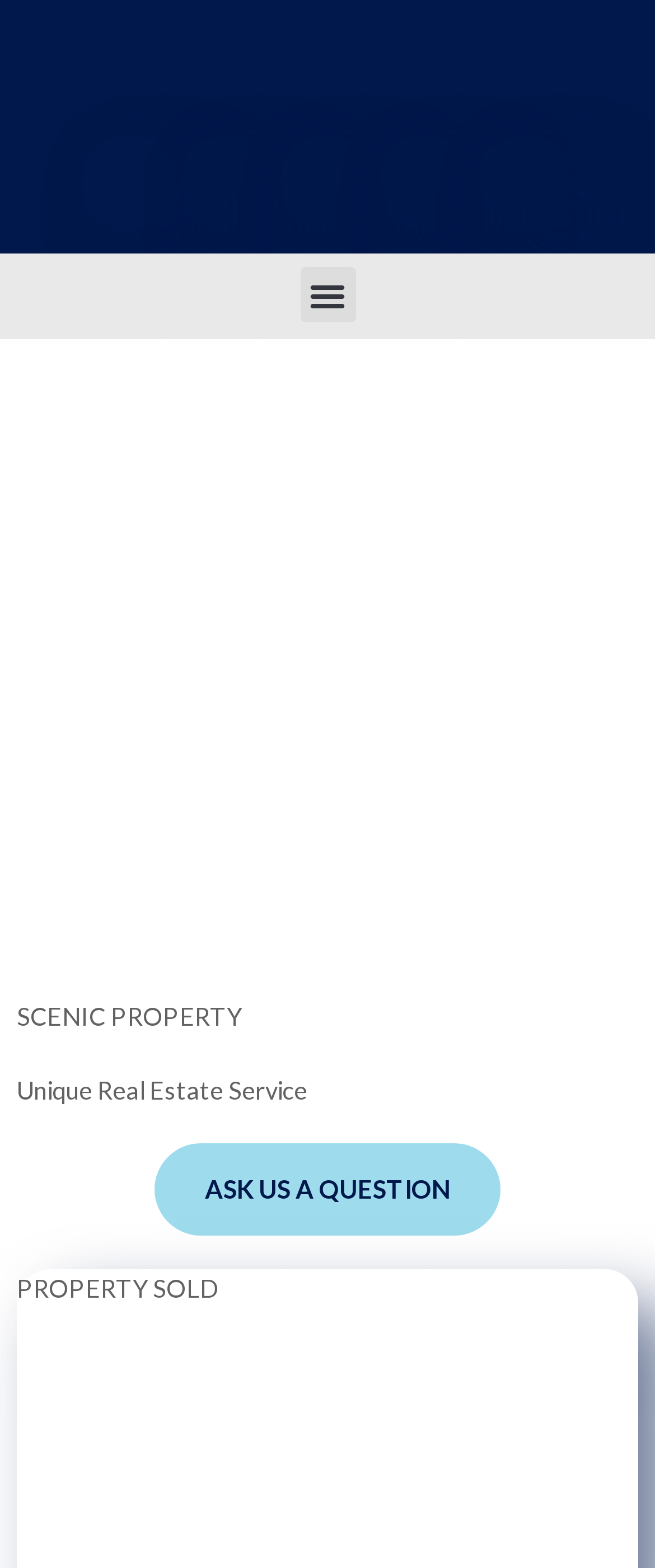Given the element description, predict the bounding box coordinates in the format (top-left x, top-left y, bottom-right x, bottom-right y), using floating point numbers between 0 and 1: Menu

[0.458, 0.171, 0.542, 0.206]